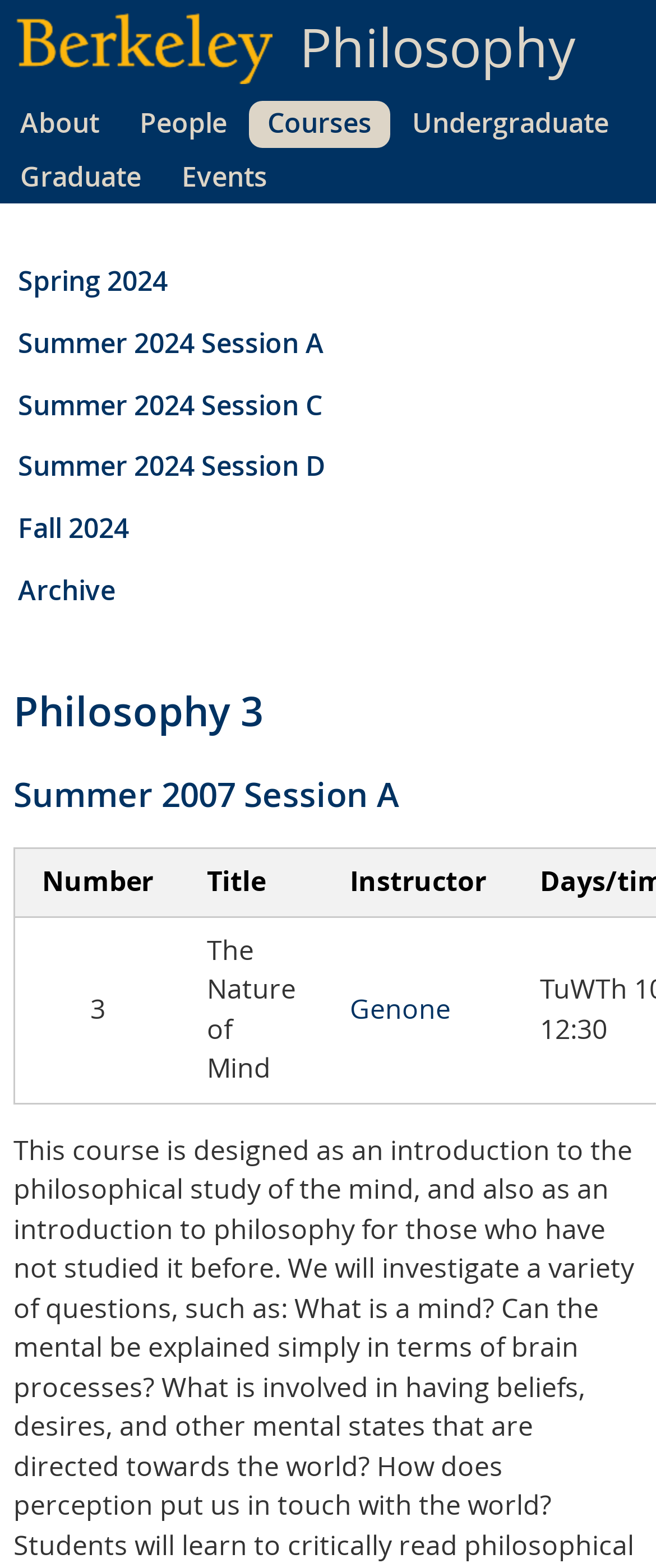From the element description: "Events", extract the bounding box coordinates of the UI element. The coordinates should be expressed as four float numbers between 0 and 1, in the order [left, top, right, bottom].

[0.256, 0.092, 0.428, 0.133]